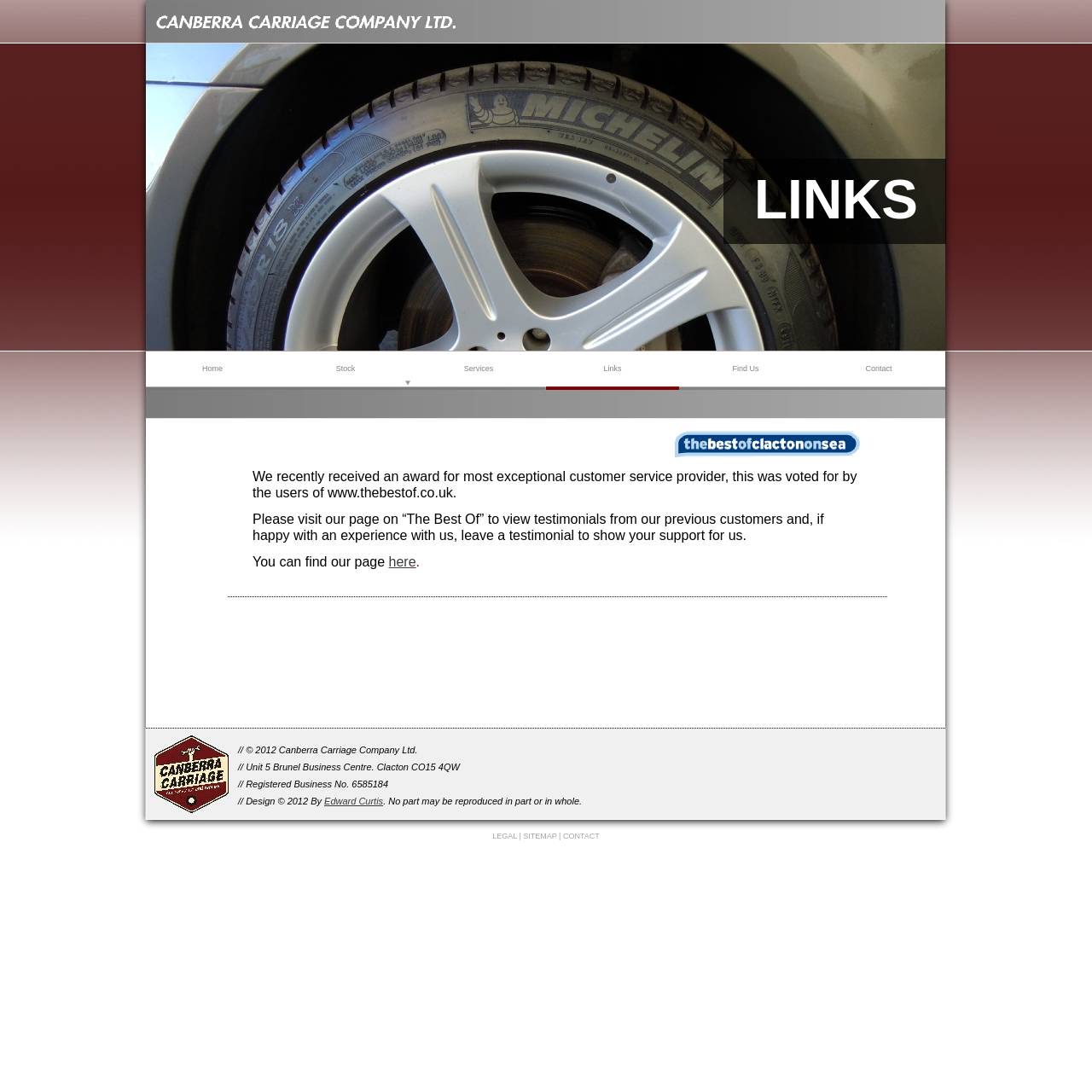Identify the bounding box coordinates of the section to be clicked to complete the task described by the following instruction: "visit the SITEMAP". The coordinates should be four float numbers between 0 and 1, formatted as [left, top, right, bottom].

[0.479, 0.762, 0.51, 0.77]